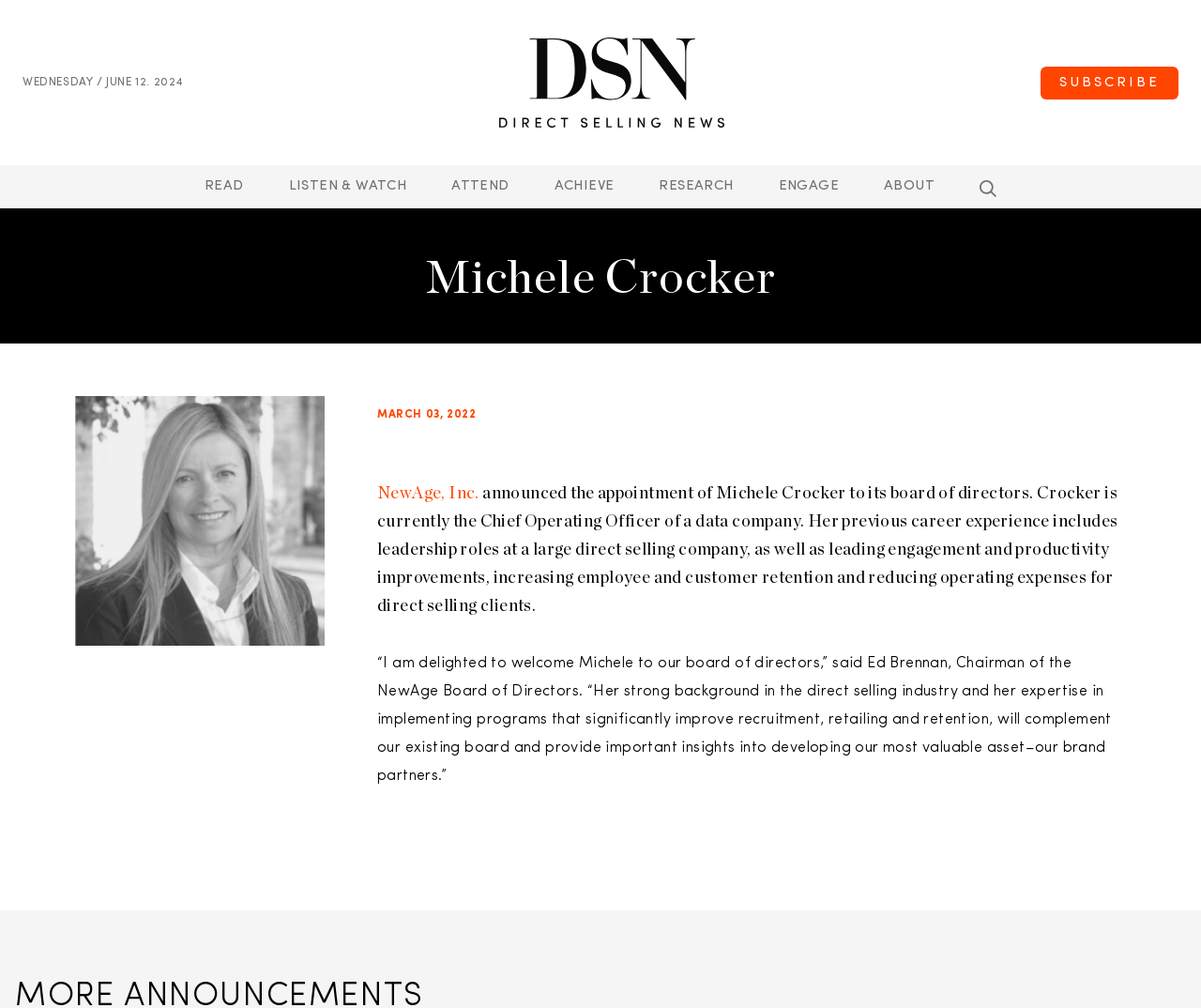What is the name of the company Michele Crocker is joining?
Please answer the question with a detailed response using the information from the screenshot.

The webpage announces that Michele Crocker is joining the board of directors of NewAge, Inc., which is mentioned in the paragraph as 'NewAge, Inc. announced the appointment of Michele Crocker to its board of directors.'